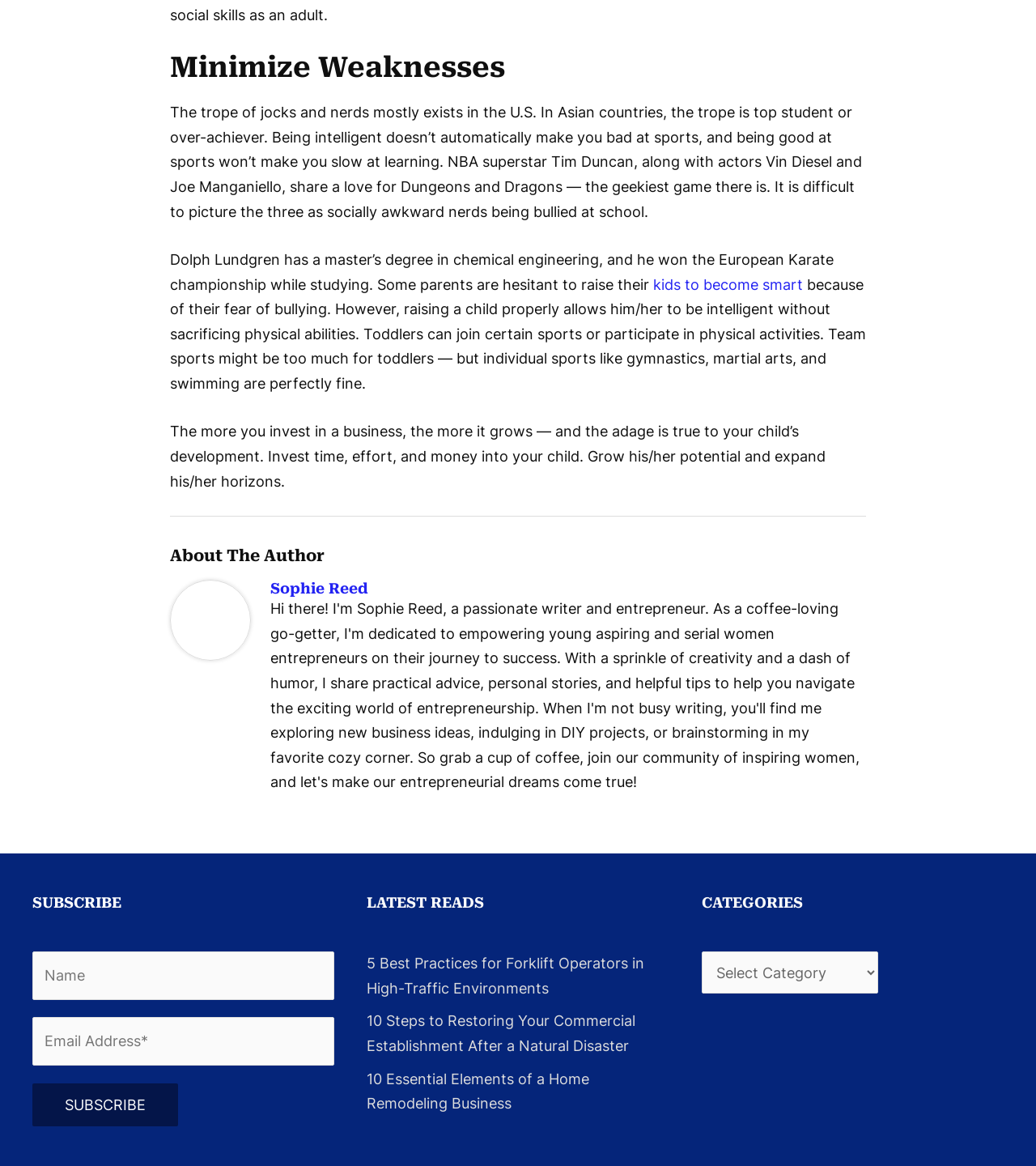Please identify the coordinates of the bounding box that should be clicked to fulfill this instruction: "Select a category from the dropdown menu".

[0.677, 0.816, 0.847, 0.852]